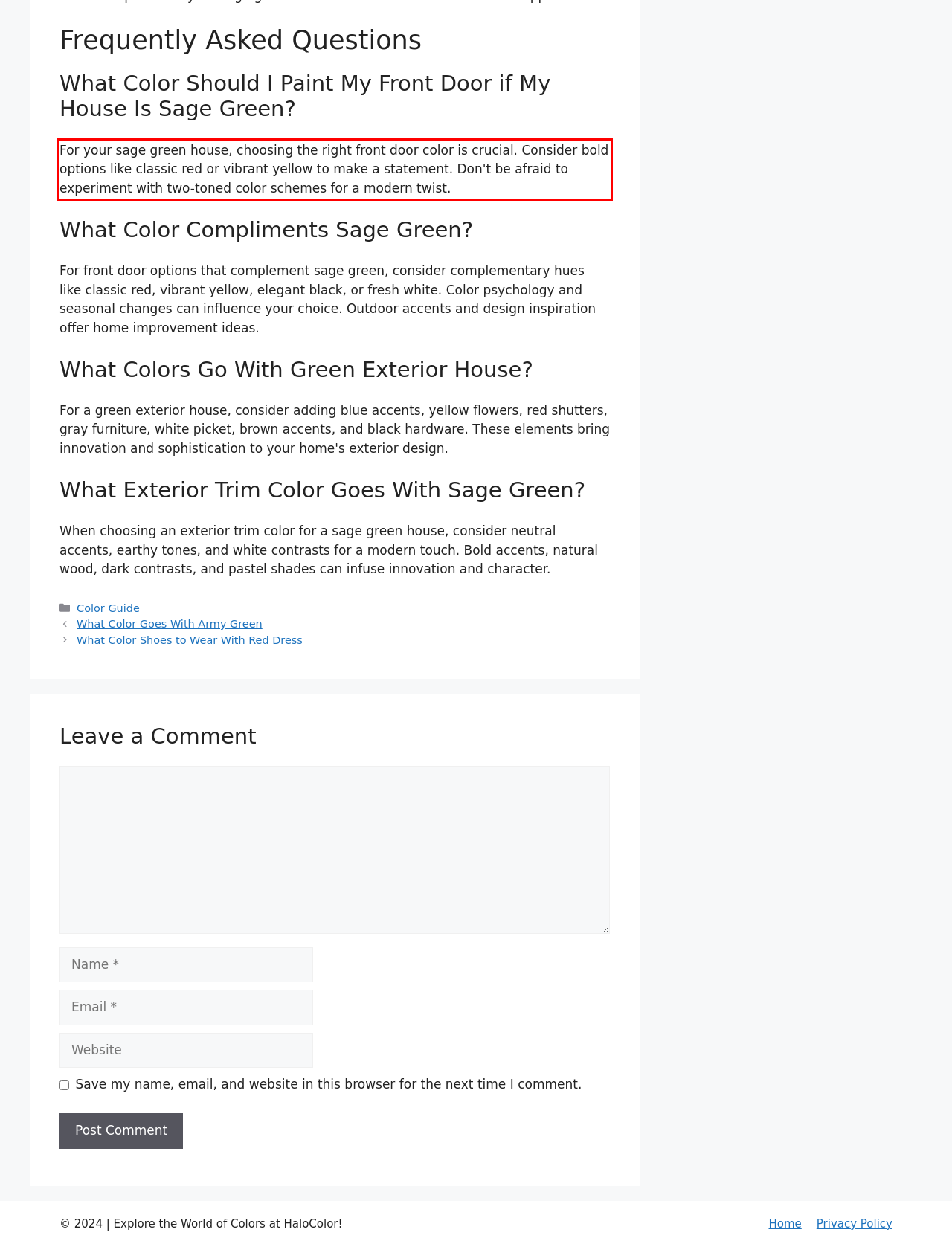You have a webpage screenshot with a red rectangle surrounding a UI element. Extract the text content from within this red bounding box.

For your sage green house, choosing the right front door color is crucial. Consider bold options like classic red or vibrant yellow to make a statement. Don't be afraid to experiment with two-toned color schemes for a modern twist.